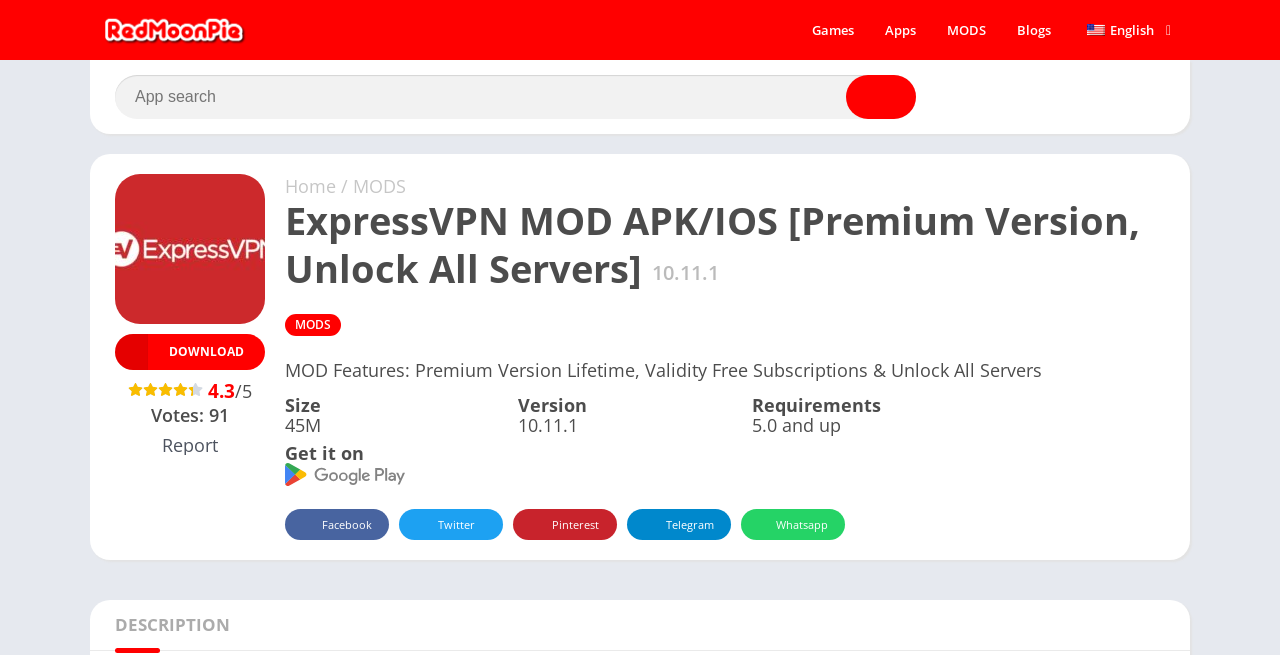Where can users download the VPN mod apk from? Based on the screenshot, please respond with a single word or phrase.

Google Play